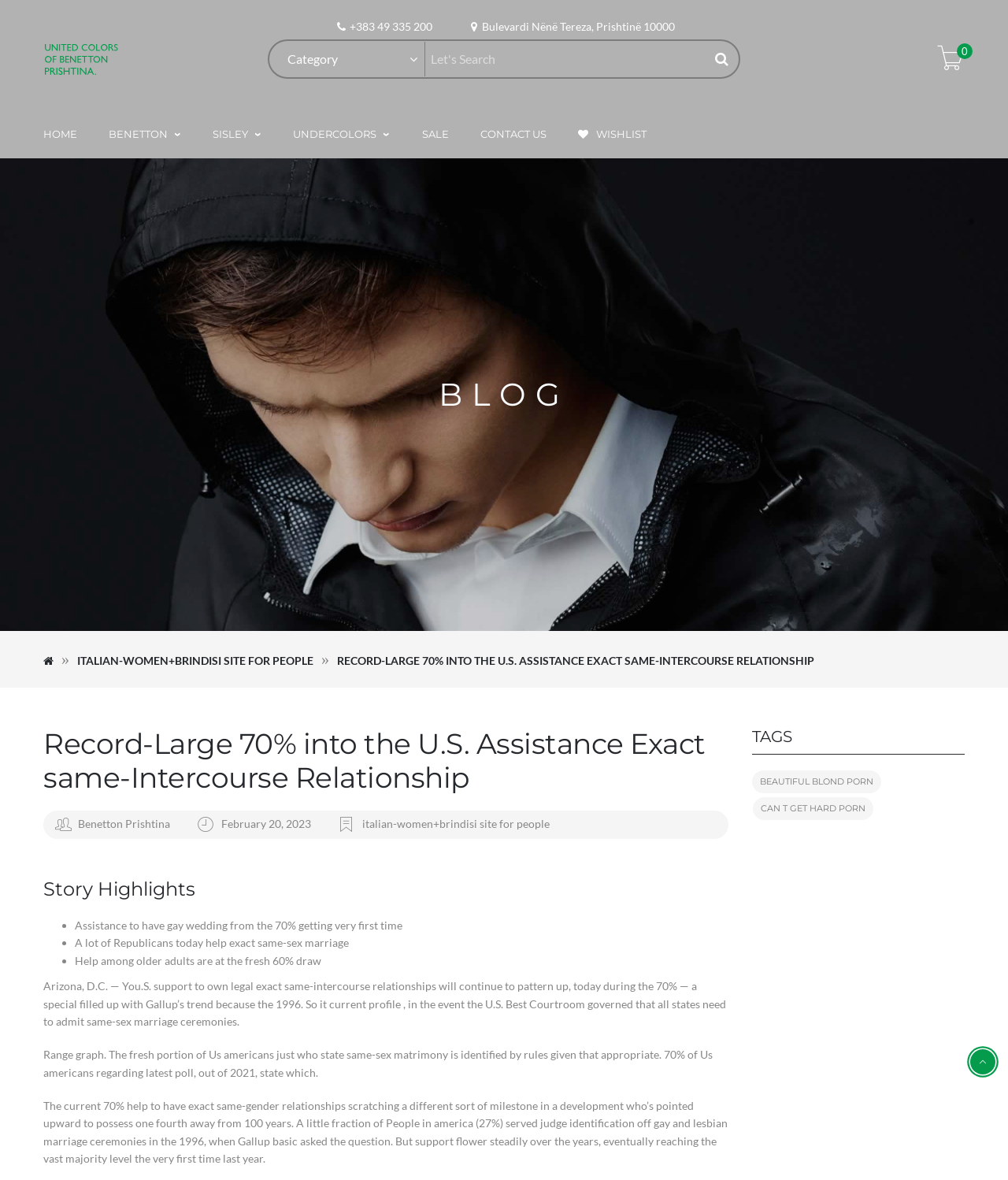Give a one-word or one-phrase response to the question:
What is the phone number of Benetton Prishtina?

+383 49 335 200